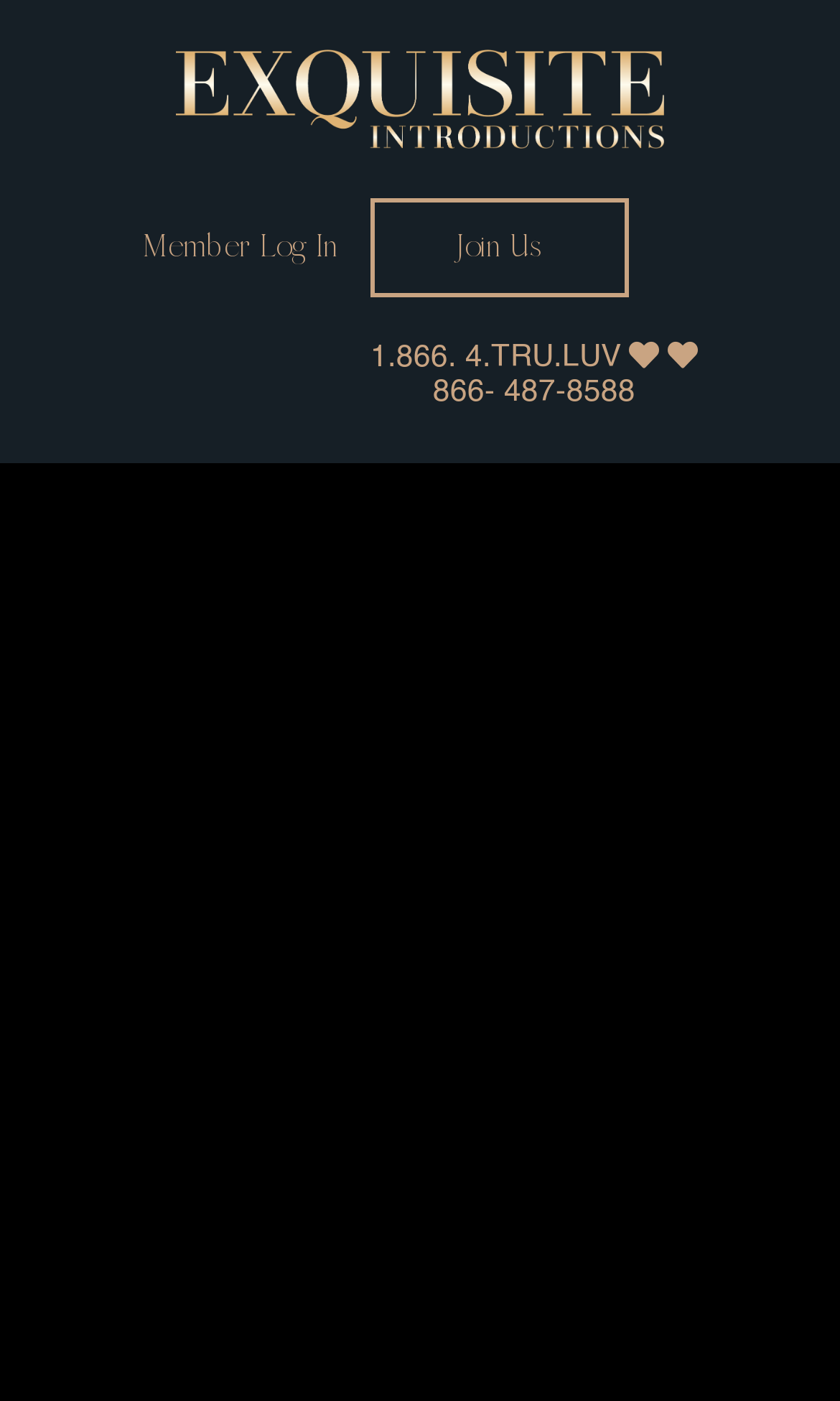Use a single word or phrase to answer the following:
What is the name of the company?

Exquisite Introductions